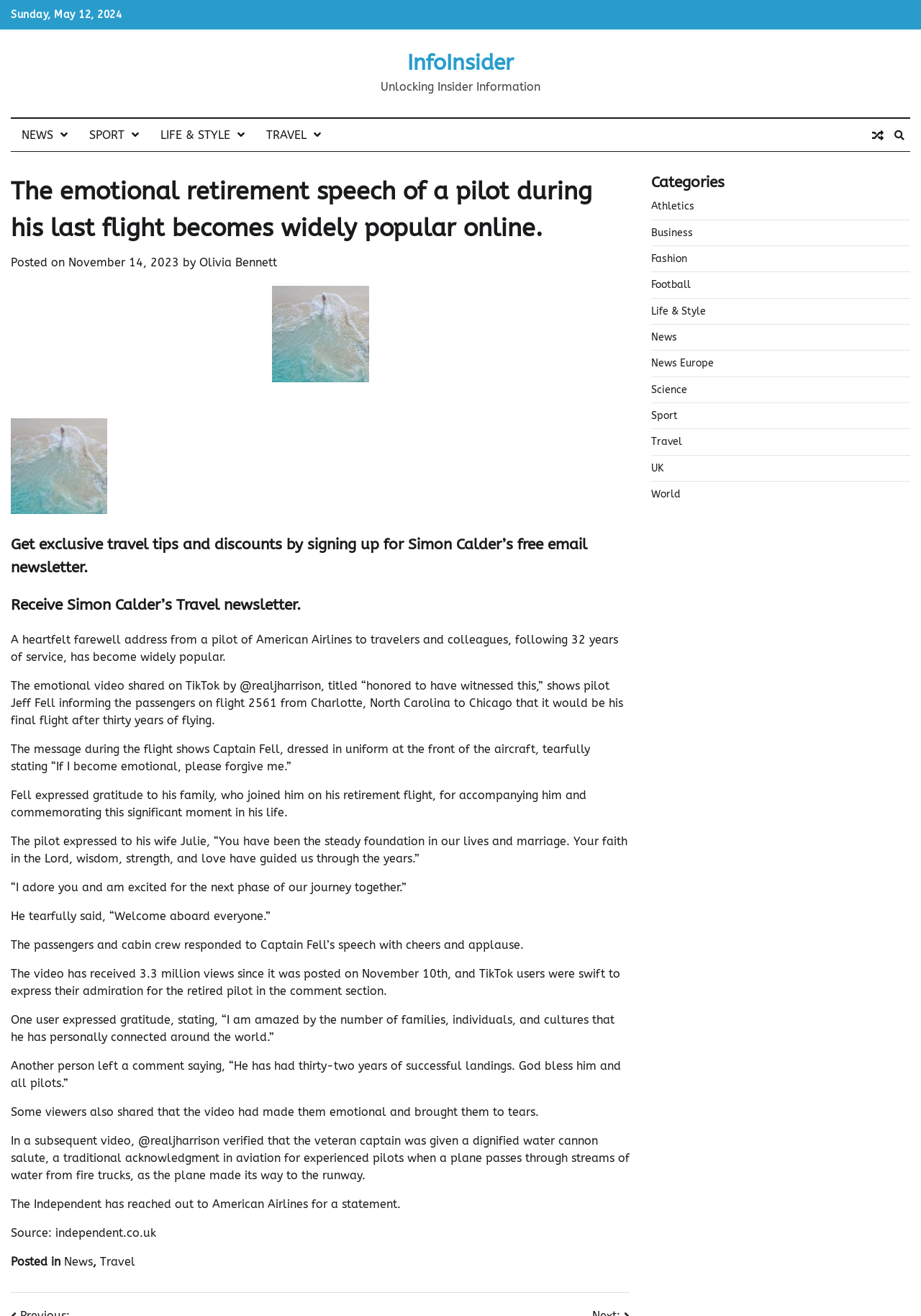Please determine the bounding box coordinates for the element with the description: "title="View Random Post"".

[0.941, 0.095, 0.965, 0.111]